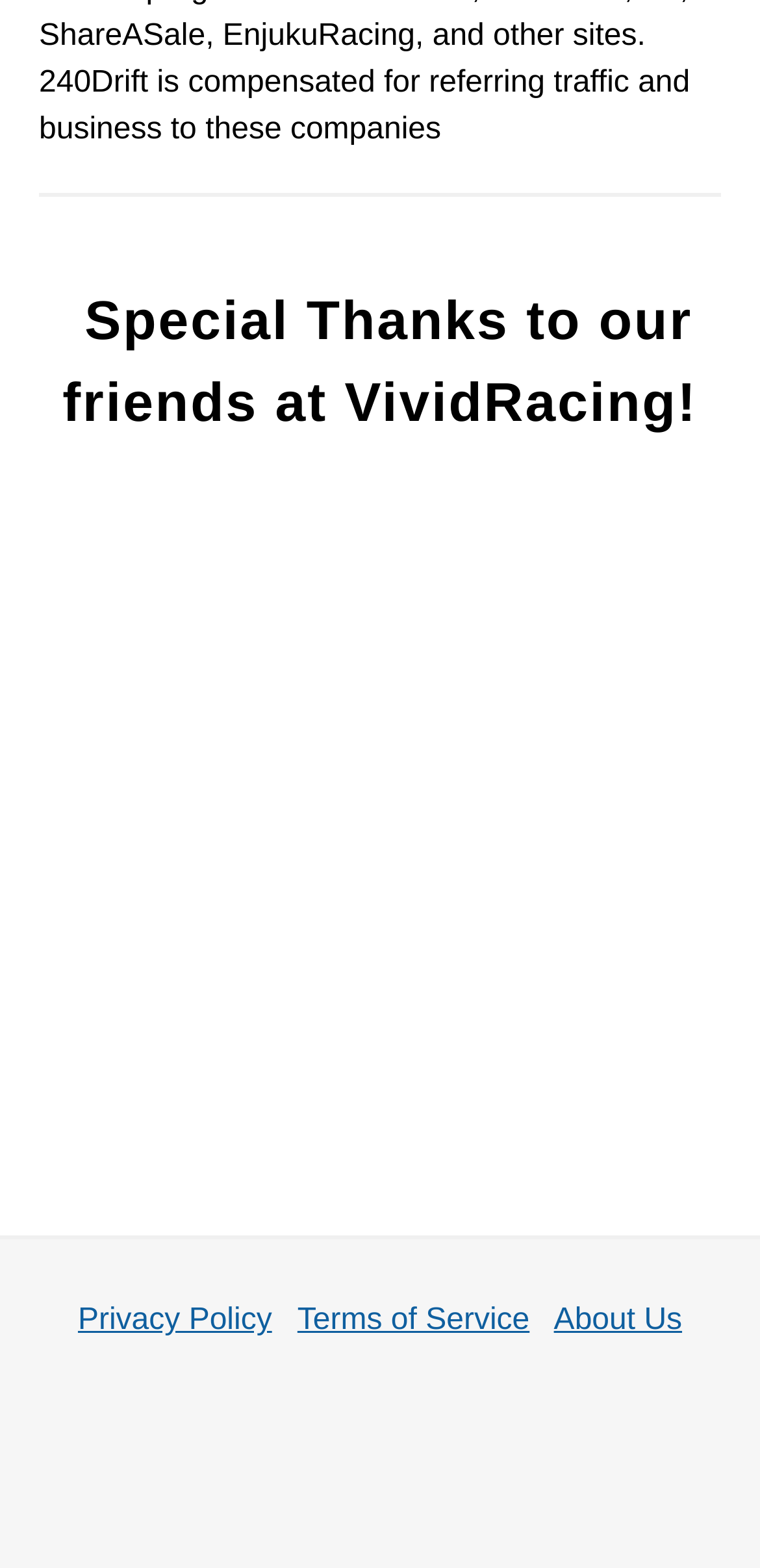What is the name of the product advertised?
Using the image as a reference, give a one-word or short phrase answer.

Produxa Premium Car Shine